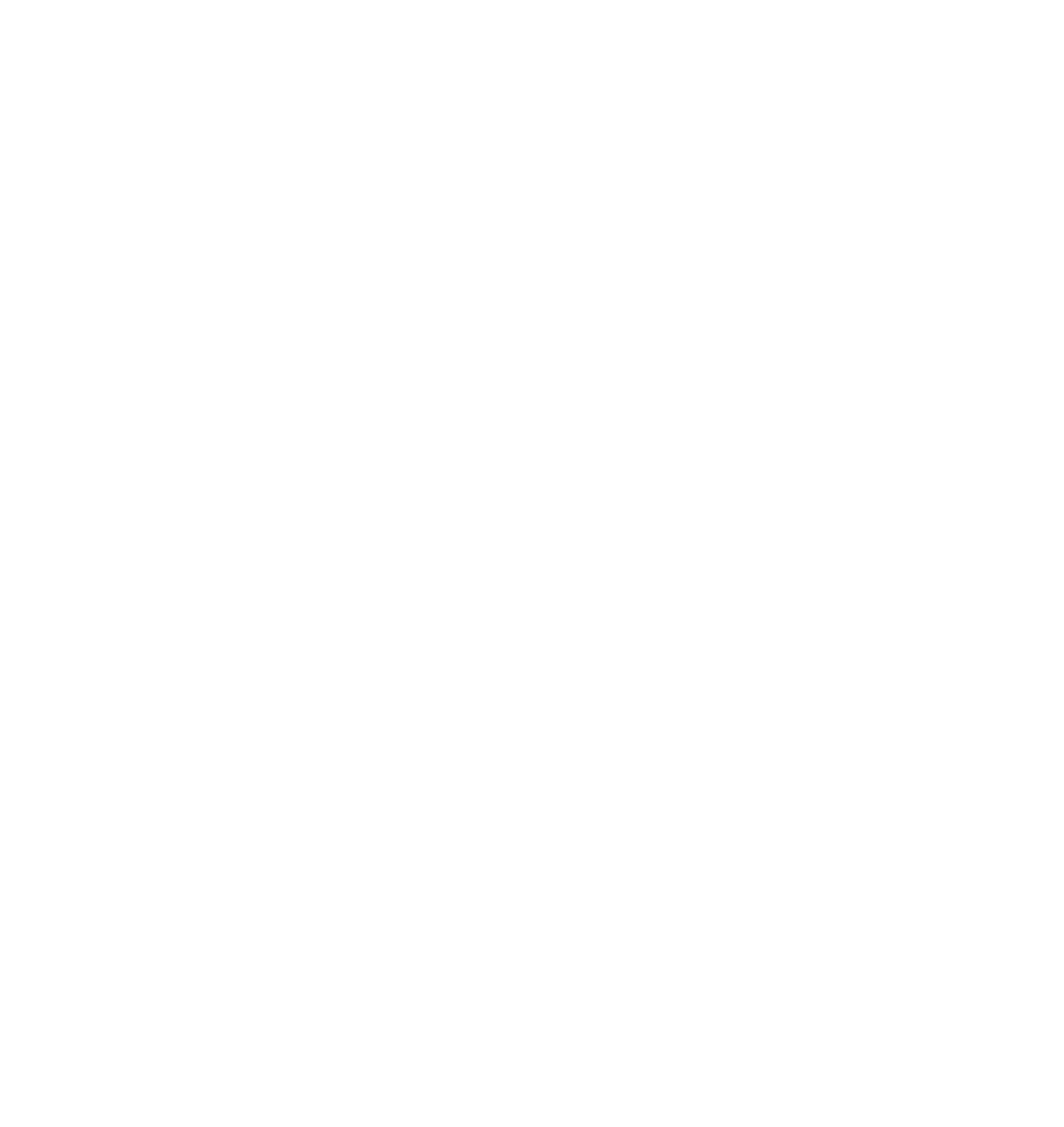Locate the bounding box coordinates of the UI element described by: "Power by:www.300.cn". Provide the coordinates as four float numbers between 0 and 1, formatted as [left, top, right, bottom].

[0.323, 0.925, 0.677, 0.979]